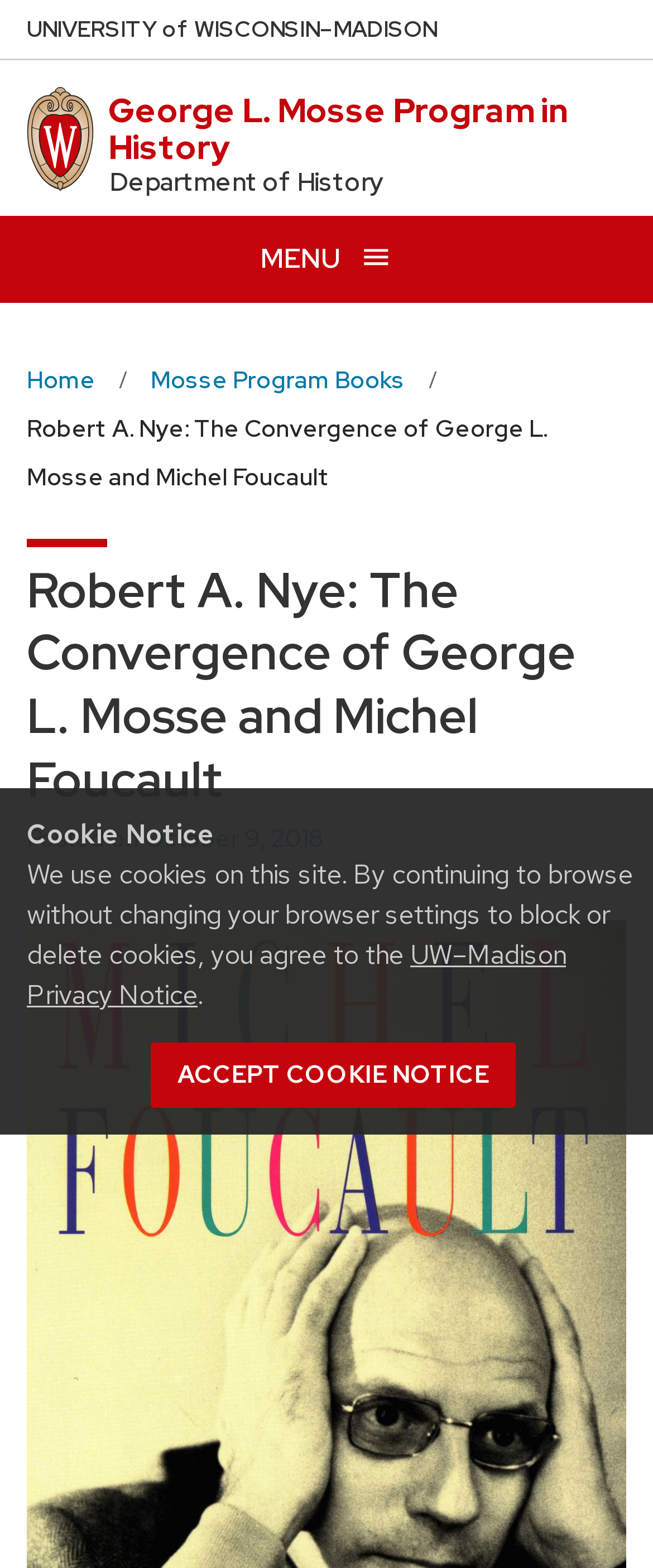Find the bounding box coordinates of the element I should click to carry out the following instruction: "Go to University of Wisconsin Madison home page".

[0.041, 0.0, 0.669, 0.038]